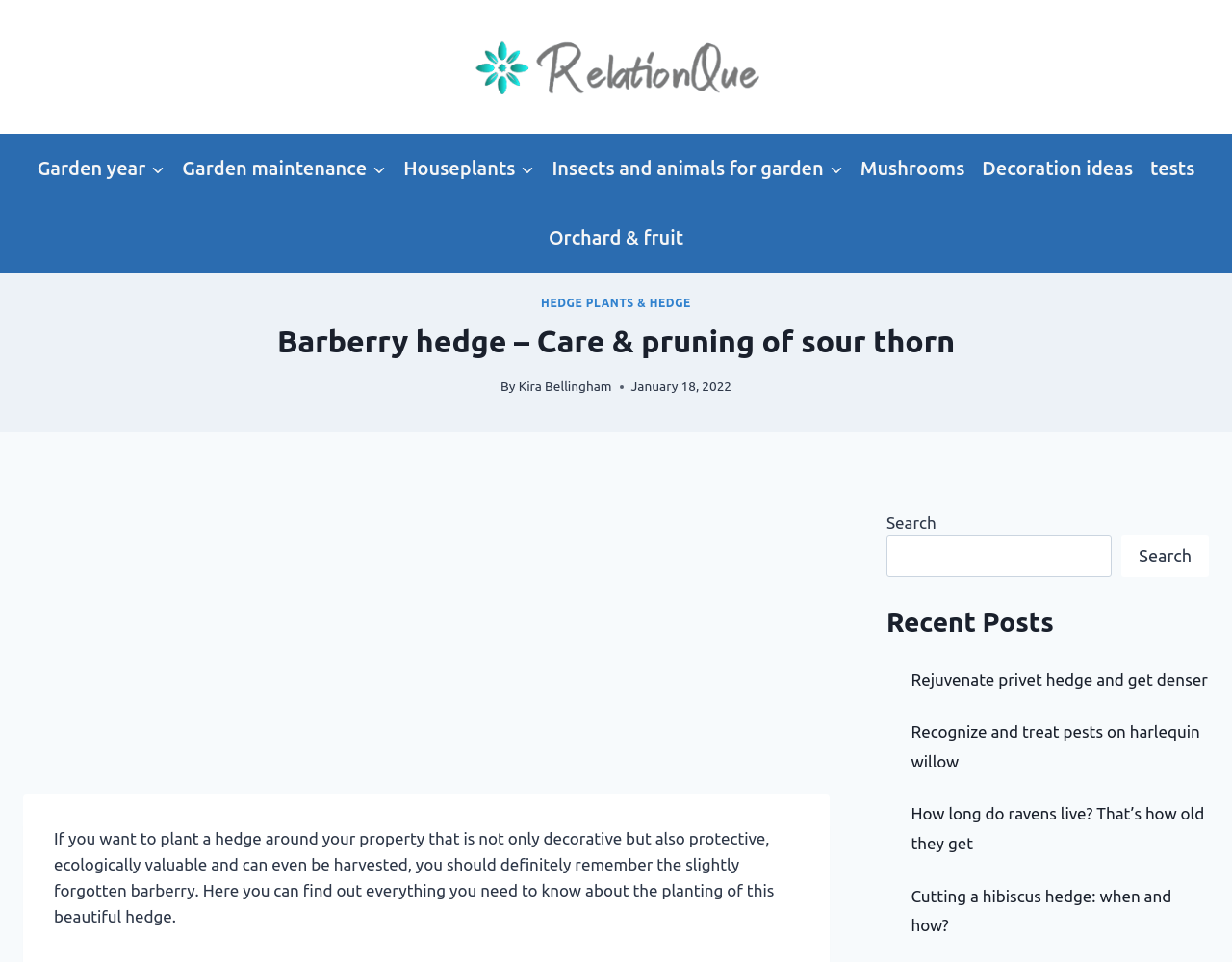Explain the features and main sections of the webpage comprehensively.

This webpage is about gardening, specifically focusing on barberry hedges. At the top left corner, there is a logo link. Below the logo, there is a primary navigation menu with several links, including "Garden year", "Garden maintenance", "Houseplants", and more. Each of these links has a corresponding button for child menus.

The main content of the webpage starts with a heading "Barberry hedge – Care & pruning of sour thorn" in the middle of the page. Below the heading, there is a byline "By Kira Bellingham" and a publication date "January 18, 2022".

The main article begins with a paragraph of text, which discusses the benefits of planting a barberry hedge, including its decorative, protective, and ecological value. The article is likely to provide information on how to care for and prune a barberry hedge.

On the right side of the page, there is an advertisement iframe. Below the advertisement, there is a search box with a button. Next to the search box, there is a heading "Recent Posts" followed by four links to recent articles, including "Rejuvenate privet hedge and get denser", "Recognize and treat pests on harlequin willow", and more.

There are a total of 9 links in the primary navigation menu, 1 logo link, 1 search box, and 4 recent post links. The webpage has a clear structure, with the main article in the center and secondary content on the sides.